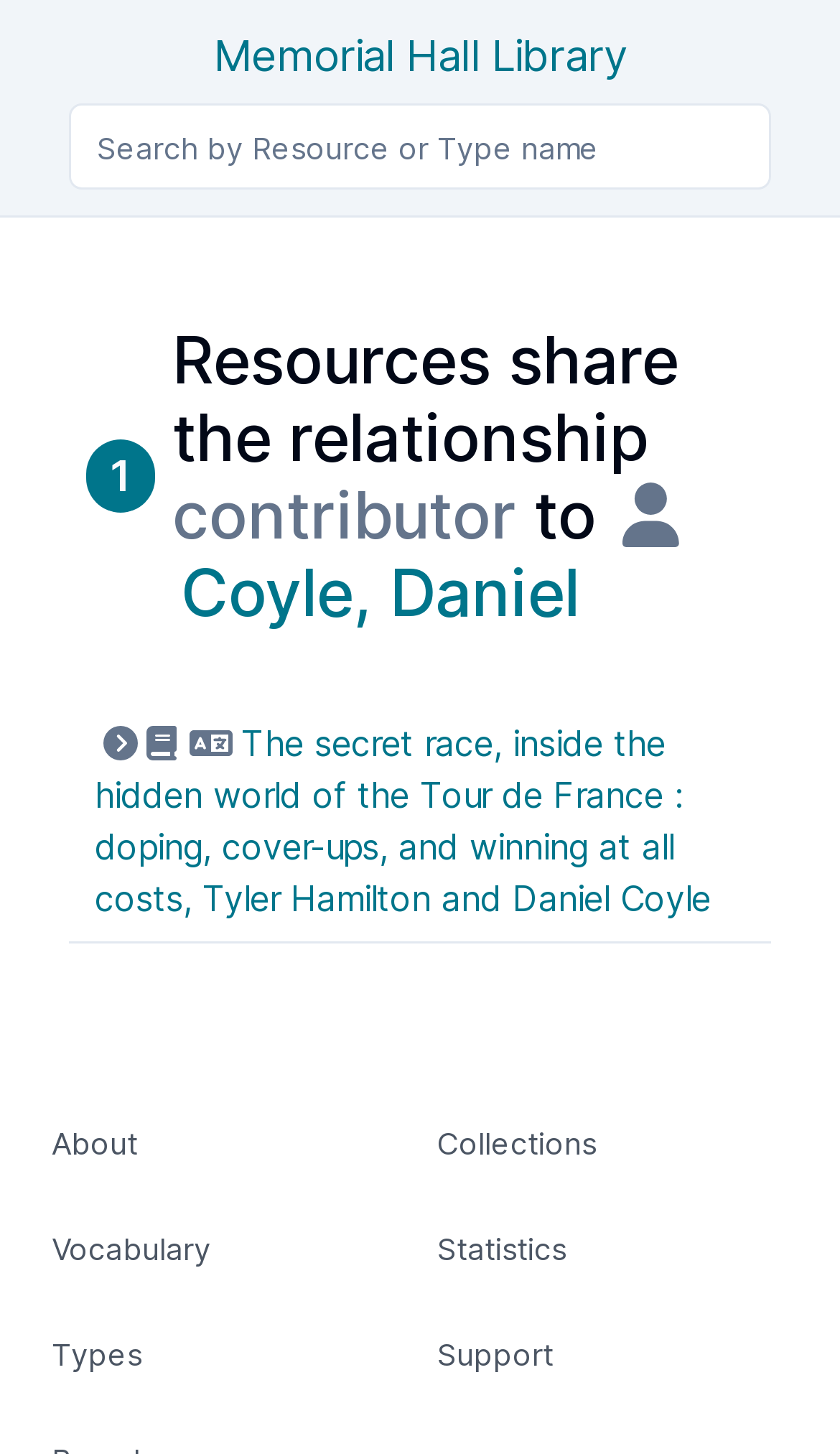Locate the bounding box of the UI element with the following description: "About".

[0.062, 0.773, 0.164, 0.799]